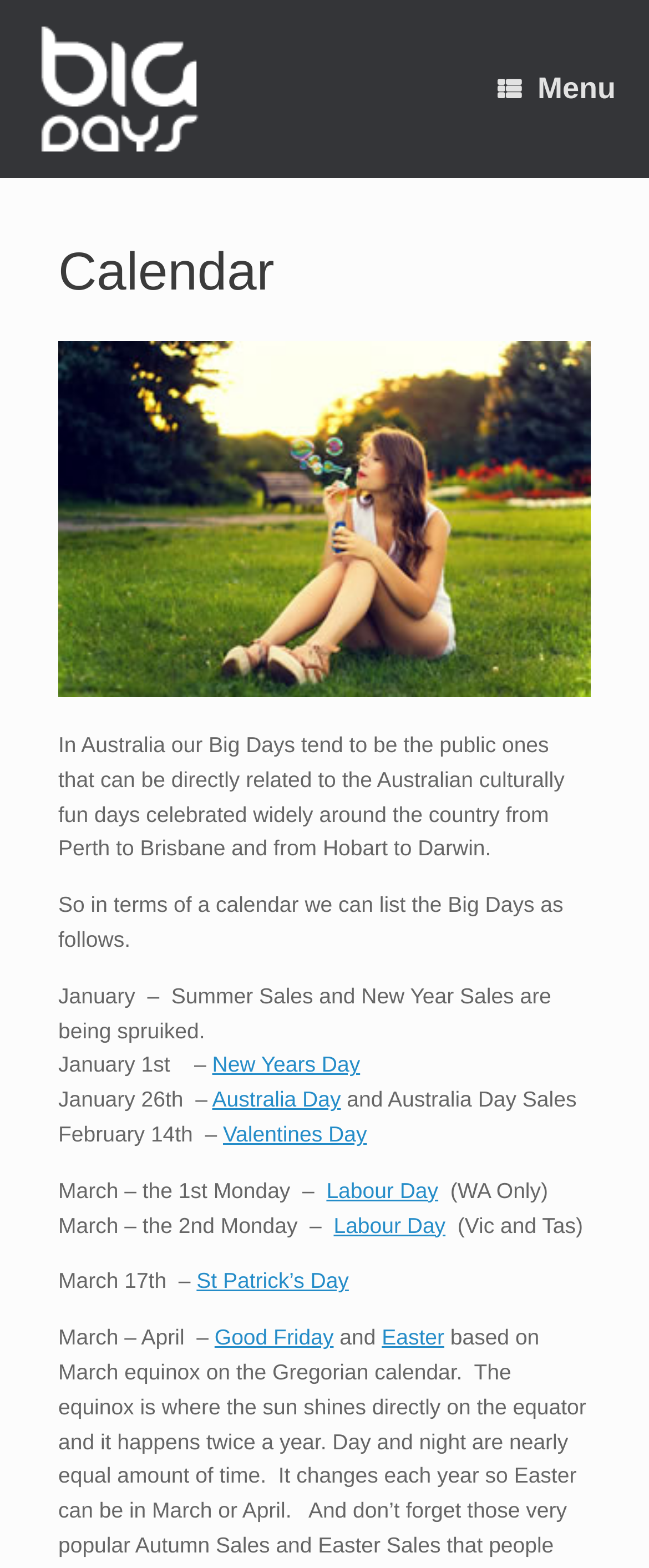Using floating point numbers between 0 and 1, provide the bounding box coordinates in the format (top-left x, top-left y, bottom-right x, bottom-right y). Locate the UI element described here: Menu

[0.715, 0.025, 1.0, 0.088]